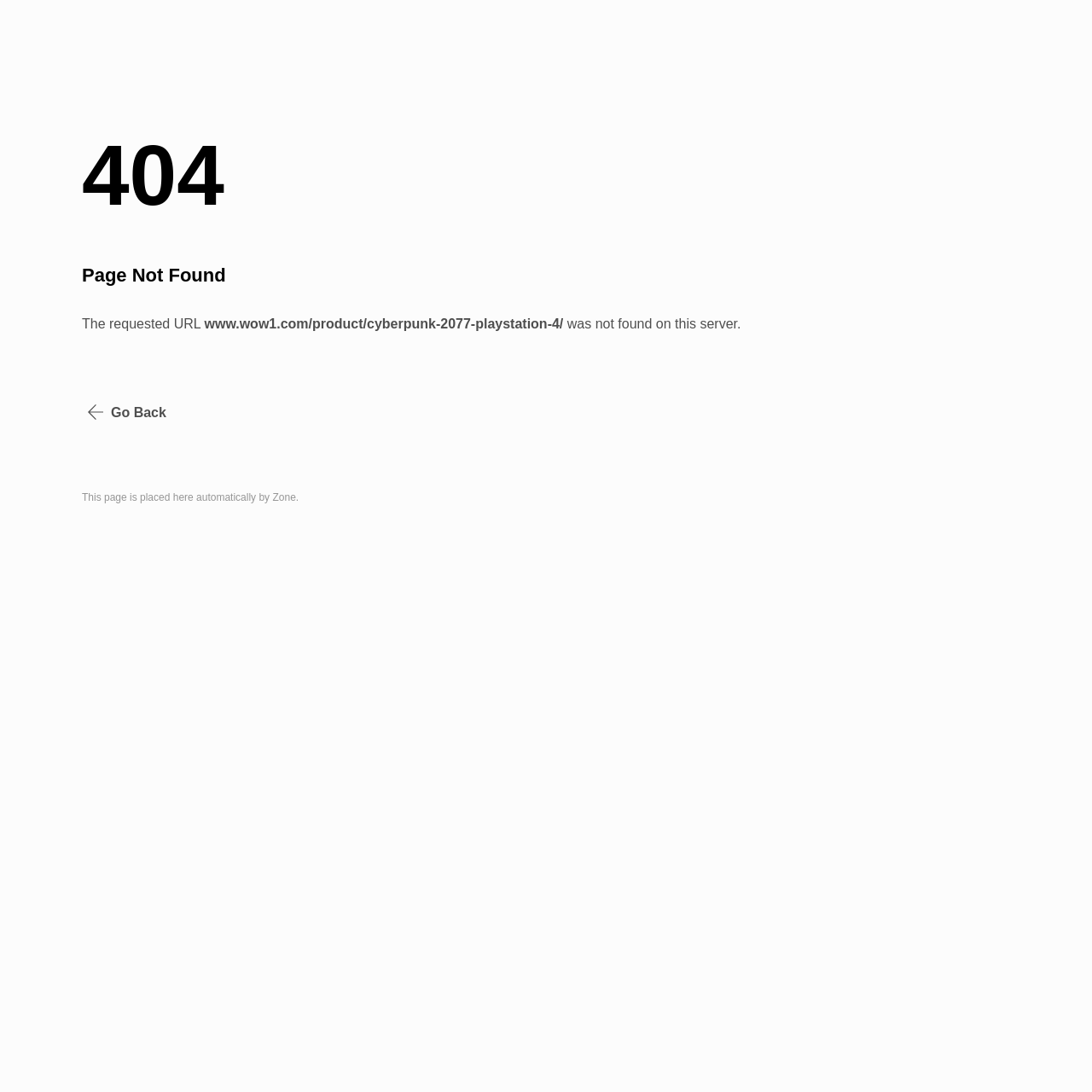What is the format of the requested URL?
Answer the question with just one word or phrase using the image.

Website URL